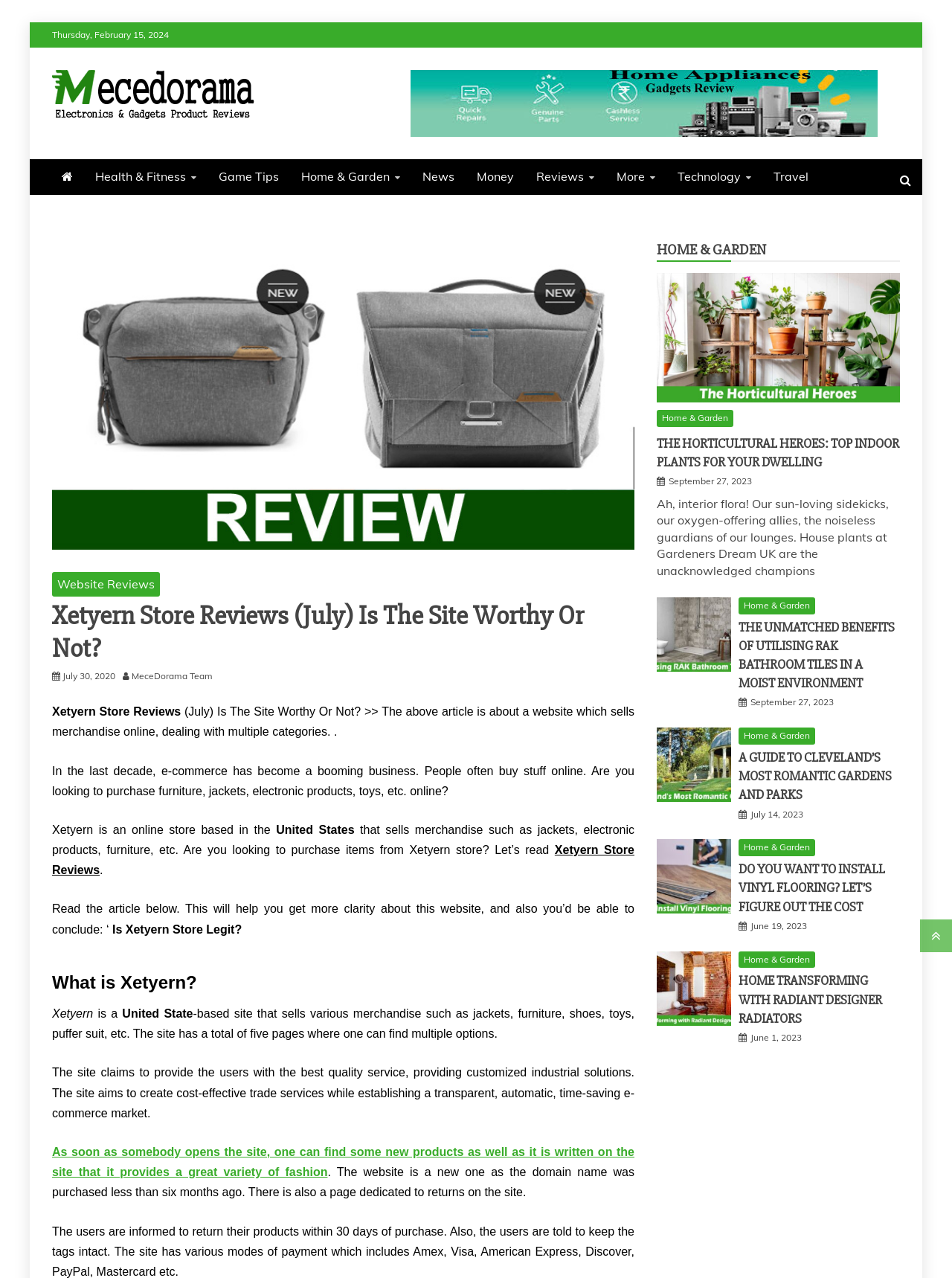Please specify the bounding box coordinates of the area that should be clicked to accomplish the following instruction: "View the 'THE HORTICULTURAL HEROES: TOP INDOOR PLANTS FOR YOUR DWELLING' article". The coordinates should consist of four float numbers between 0 and 1, i.e., [left, top, right, bottom].

[0.69, 0.337, 0.945, 0.372]